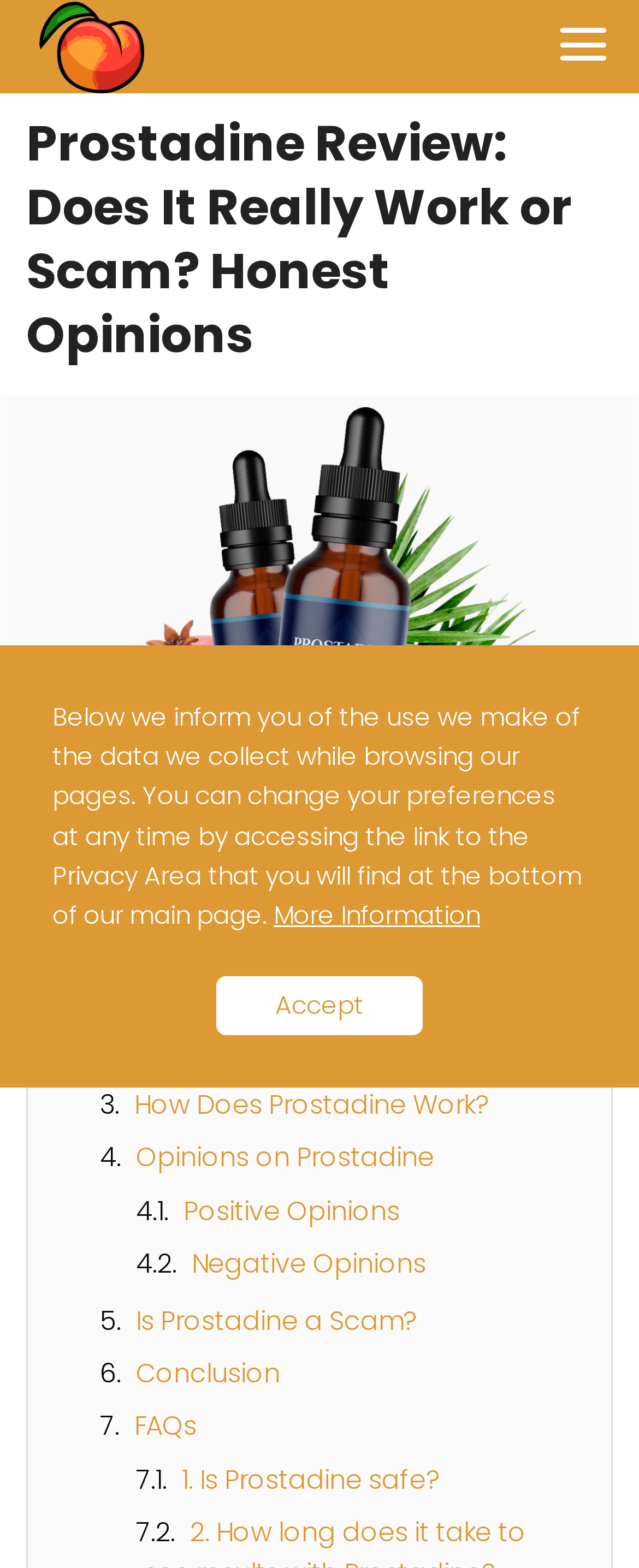Given the element description How Does Prostadine Work?, identify the bounding box coordinates for the UI element on the webpage screenshot. The format should be (top-left x, top-left y, bottom-right x, bottom-right y), with values between 0 and 1.

[0.21, 0.693, 0.767, 0.717]